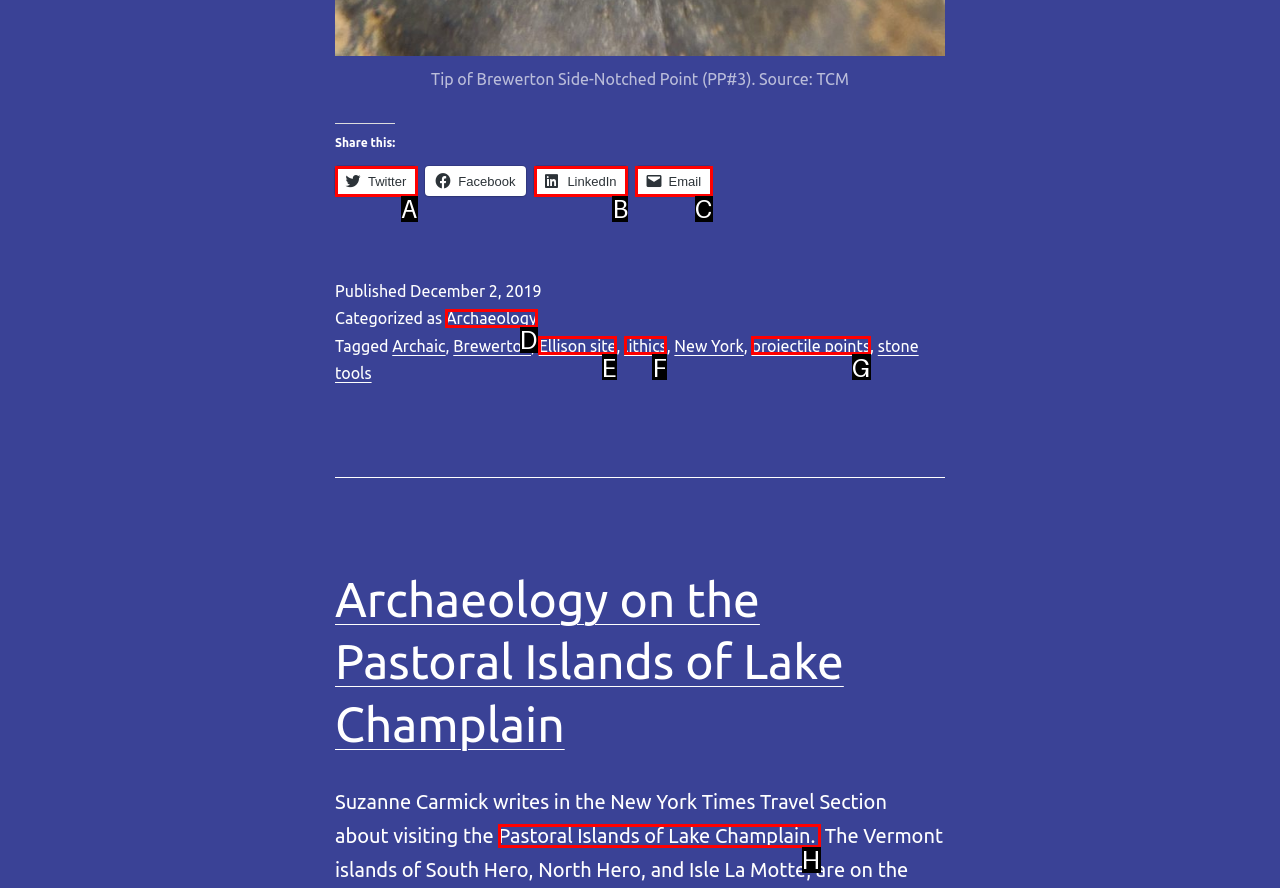Identify the bounding box that corresponds to: Email
Respond with the letter of the correct option from the provided choices.

C